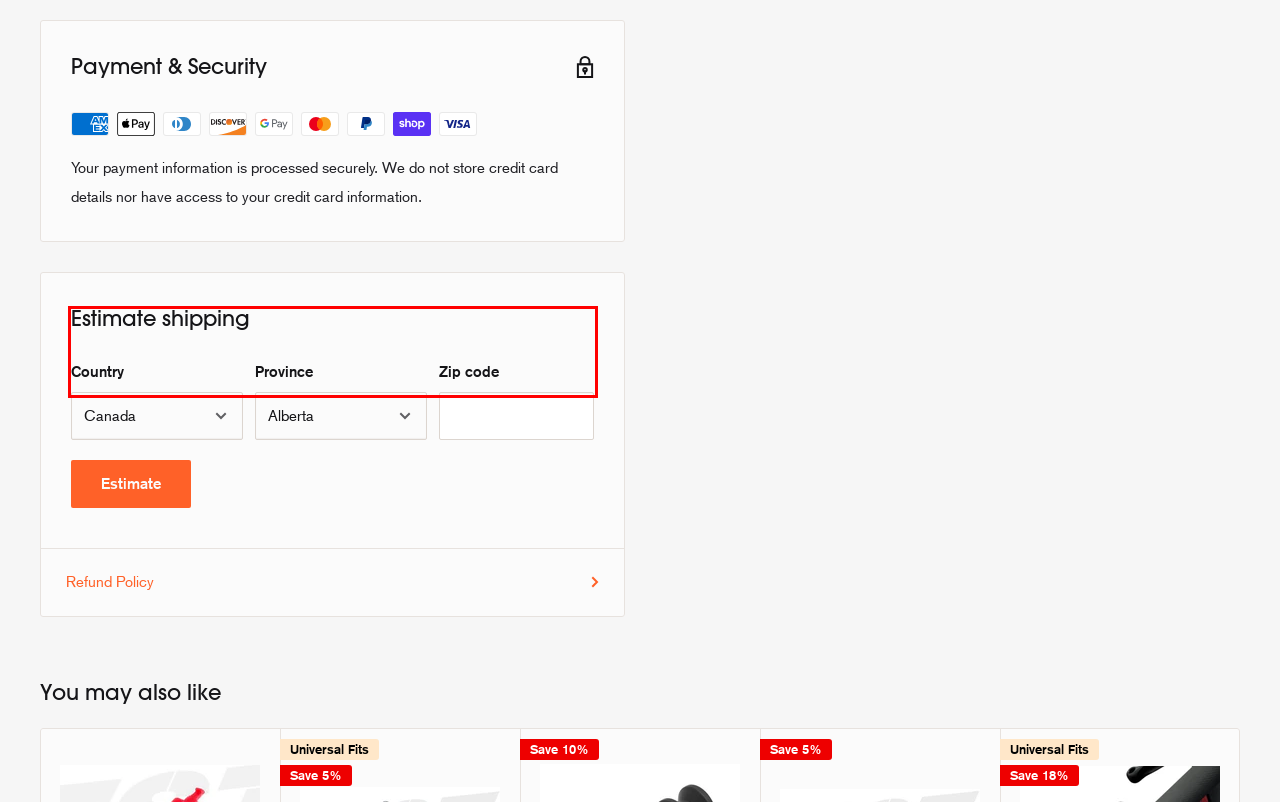Review the screenshot of the webpage and recognize the text inside the red rectangle bounding box. Provide the extracted text content.

Please contact us at support@motostarz.ca or call us at 1604.370.4899 before you want to return an item. We will issue you a return authorization number that needs to be marked on the outside and inside of the package being returned.